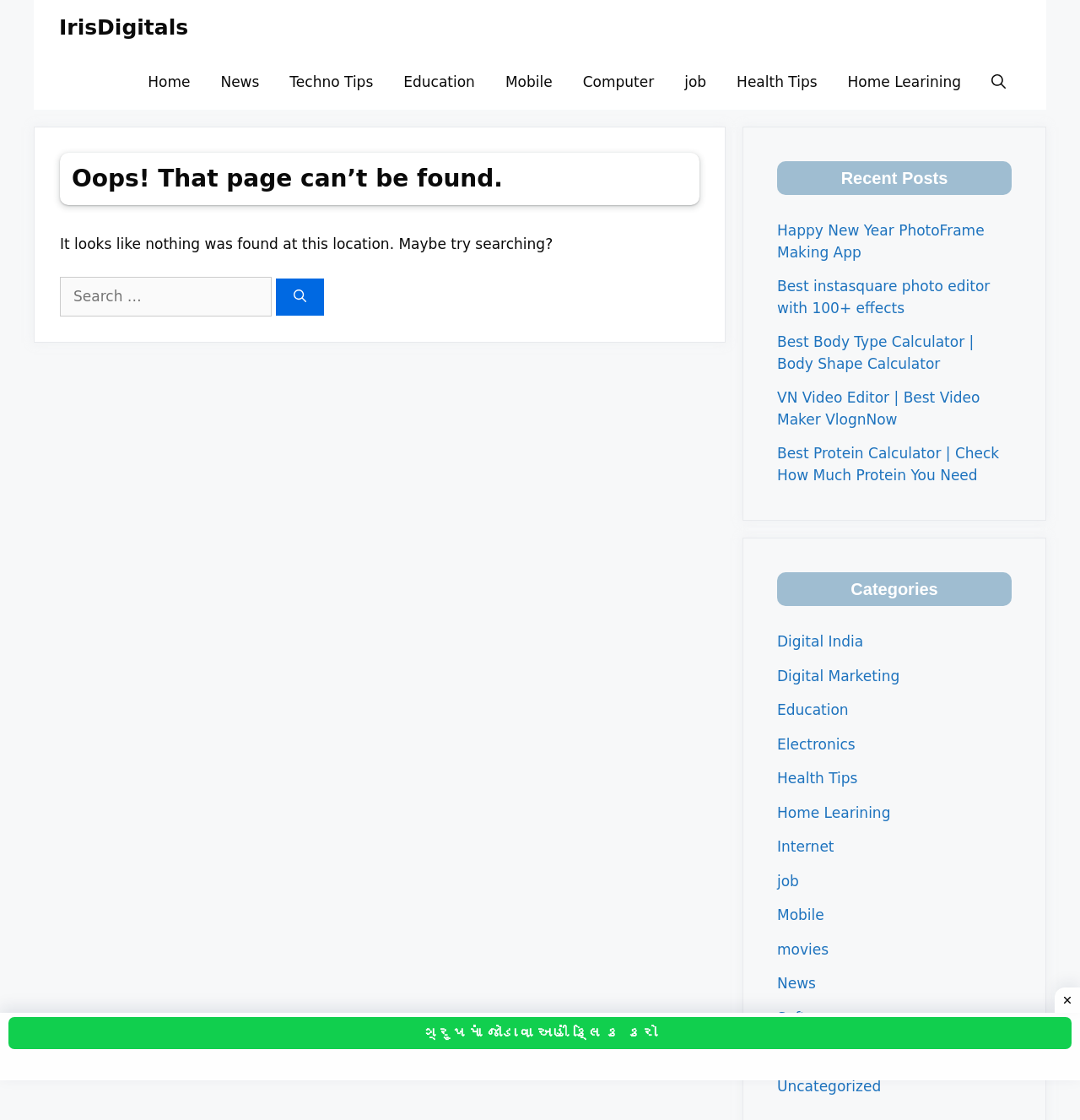Please locate the bounding box coordinates of the region I need to click to follow this instruction: "Read recent post about Happy New Year PhotoFrame Making App".

[0.72, 0.198, 0.911, 0.232]